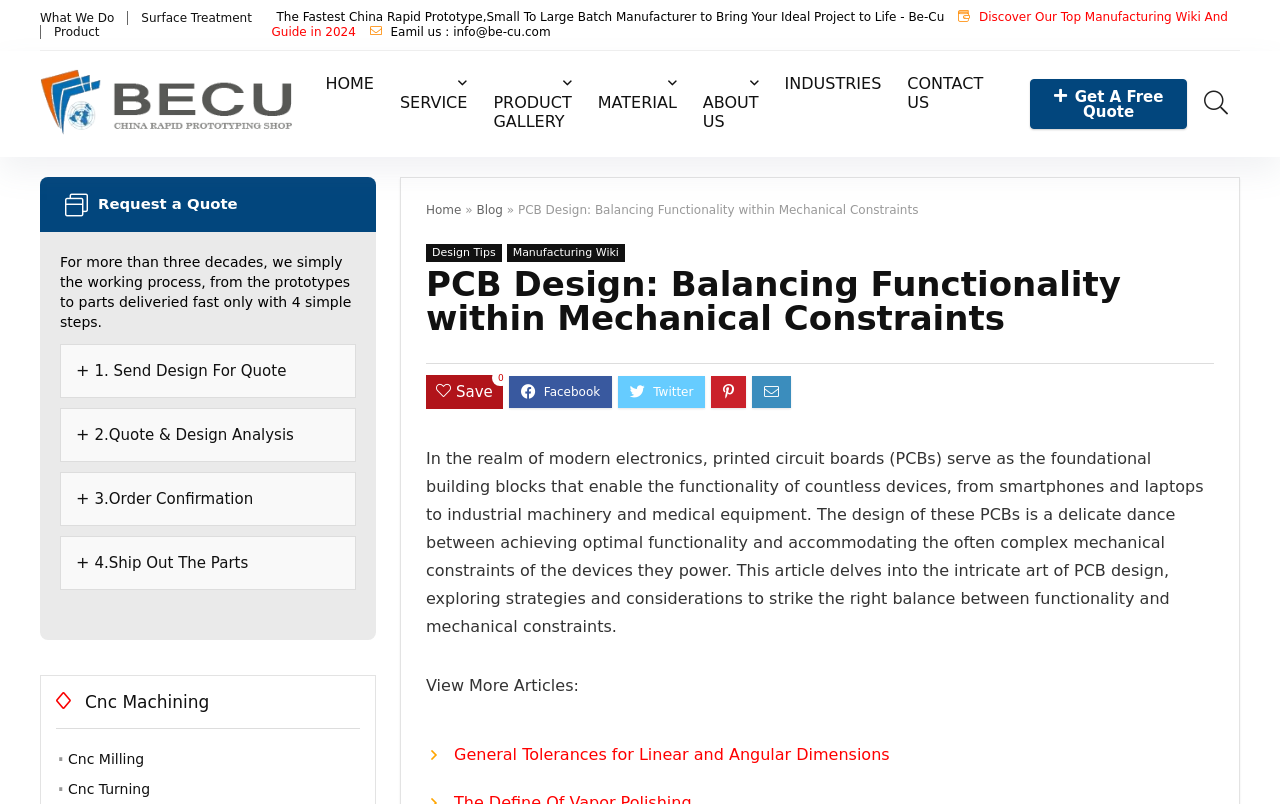Please reply with a single word or brief phrase to the question: 
What is the email address to contact?

info@be-cu.com